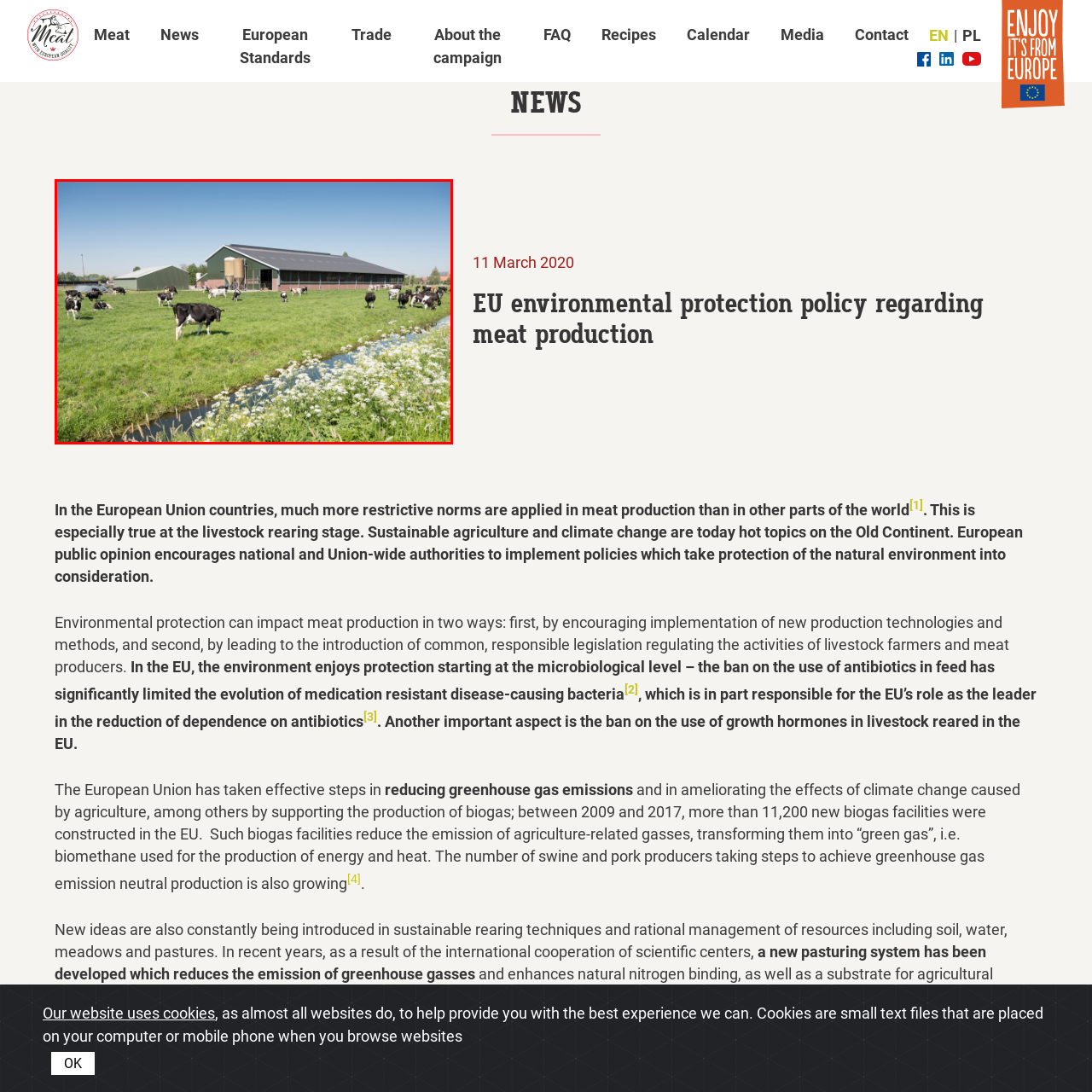Look closely at the zone within the orange frame and give a detailed answer to the following question, grounding your response on the visual details: 
What is the purpose of the modern barn?

The caption explains that the modern barn in the background is 'designed for the efficient care and management of livestock', implying that its purpose is to provide a suitable environment for the cows and facilitate their care.